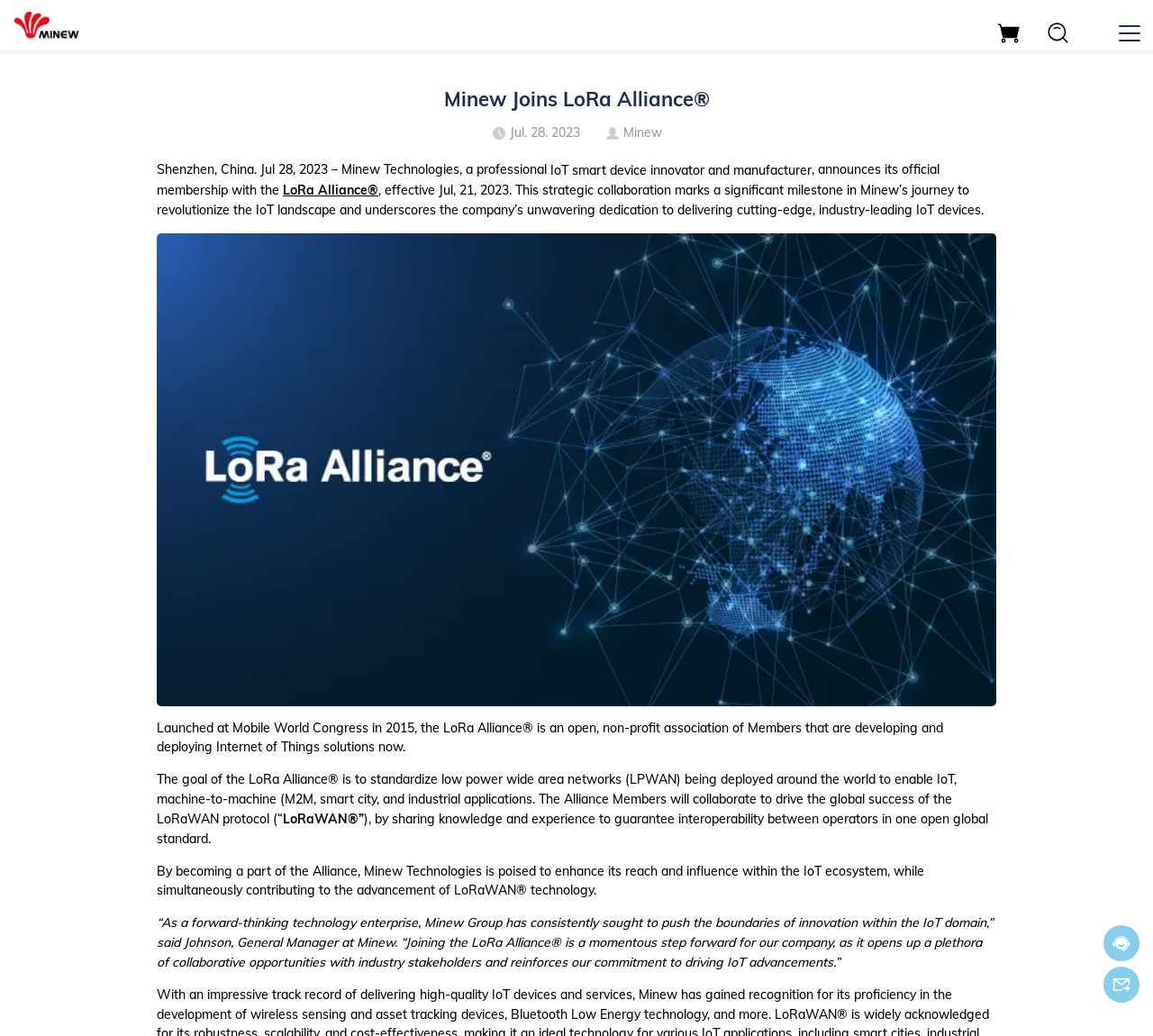What is the company's name?
Based on the screenshot, provide your answer in one word or phrase.

Minew